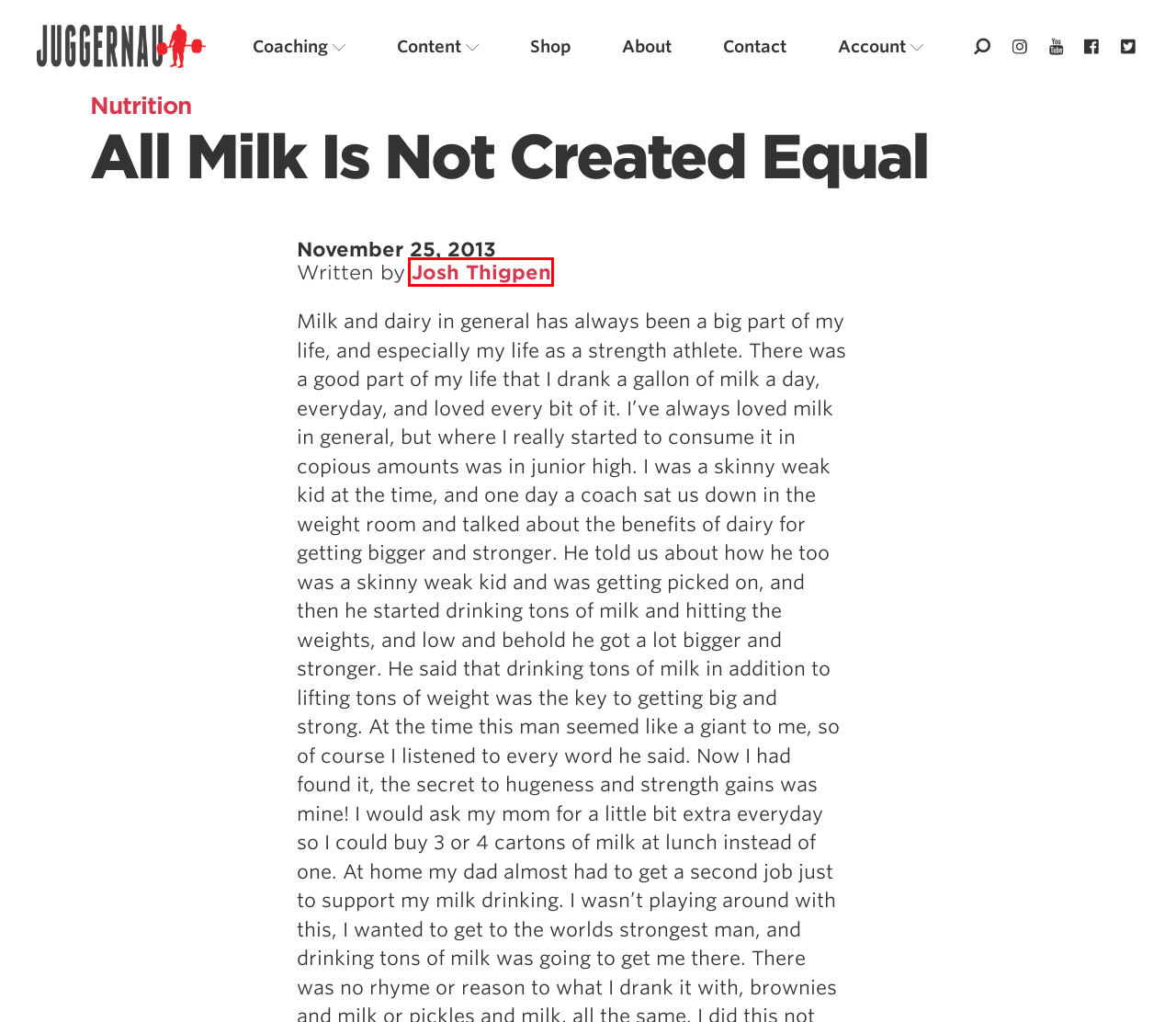Consider the screenshot of a webpage with a red bounding box around an element. Select the webpage description that best corresponds to the new page after clicking the element inside the red bounding box. Here are the candidates:
A. Contact | Juggernaut Training Systems
B. JuggernautBJJ | Taking your Brazilian Jiu-Jitsu training to another level
C. Josh Thigpen | Juggernaut Training Systems
D. Pillars of Squat Technique | Juggernaut Training Systems
E. JuggernautAI
F. Nutrition | Juggernaut Training Systems
G. Pillars of Deadlift Technique | Juggernaut Training Systems
H. Scientific Principles of Strength Training | Juggernaut Training Systems

C